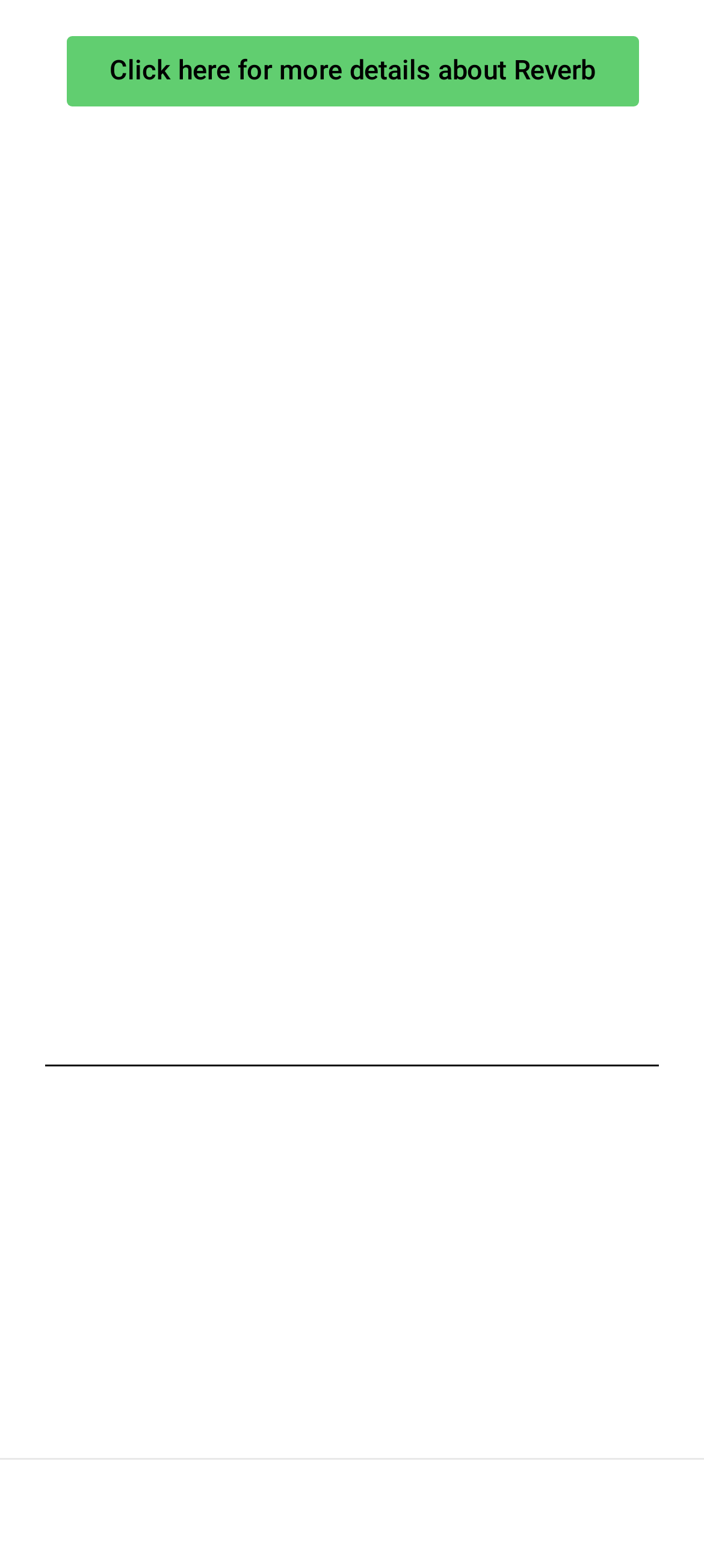Using the webpage screenshot, find the UI element described by alt="NBC". Provide the bounding box coordinates in the format (top-left x, top-left y, bottom-right x, bottom-right y), ensuring all values are floating point numbers between 0 and 1.

[0.27, 0.744, 0.61, 0.846]